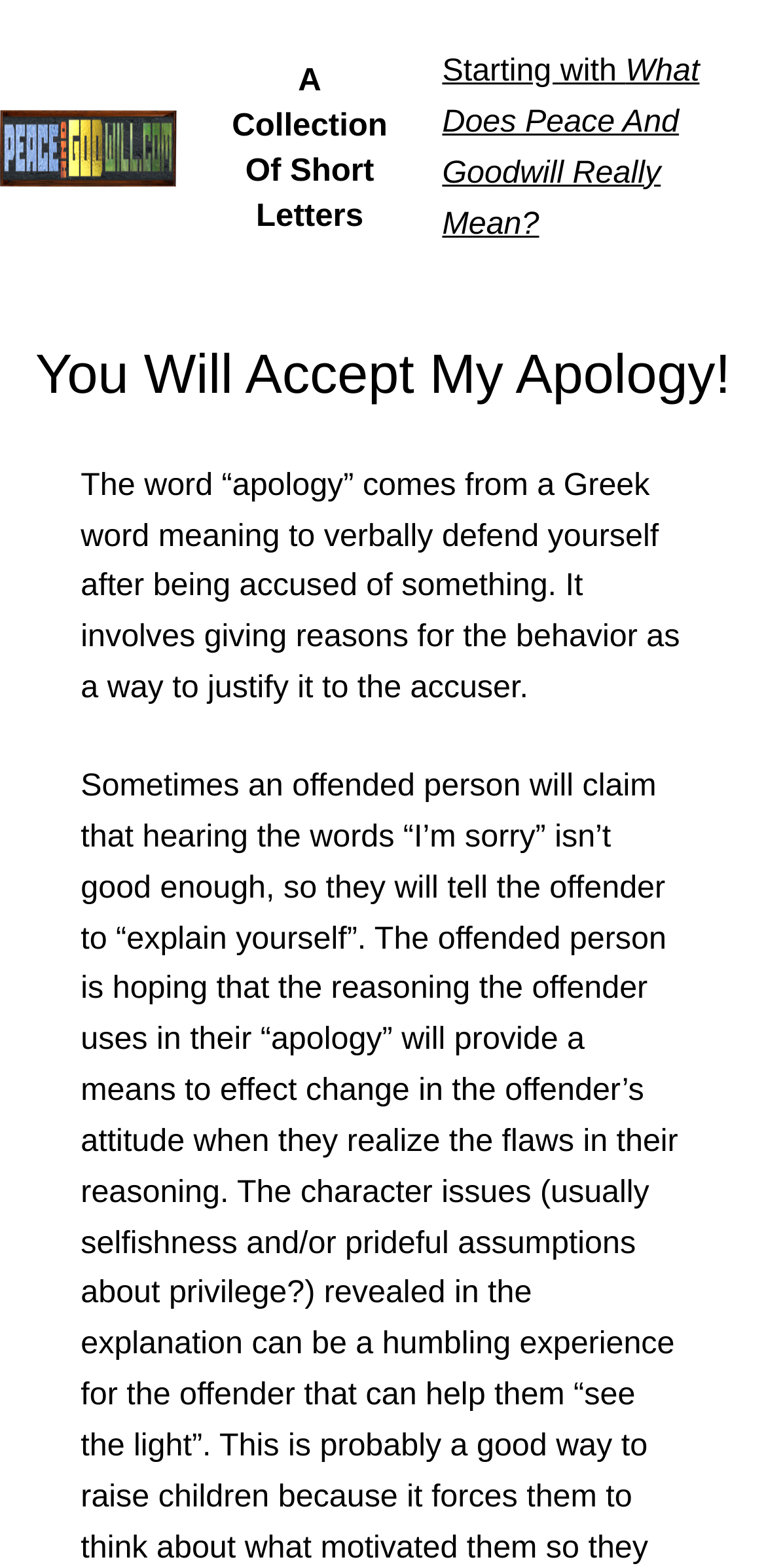Using the element description A Collection Of Short Letters, predict the bounding box coordinates for the UI element. Provide the coordinates in (top-left x, top-left y, bottom-right x, bottom-right y) format with values ranging from 0 to 1.

[0.303, 0.04, 0.506, 0.149]